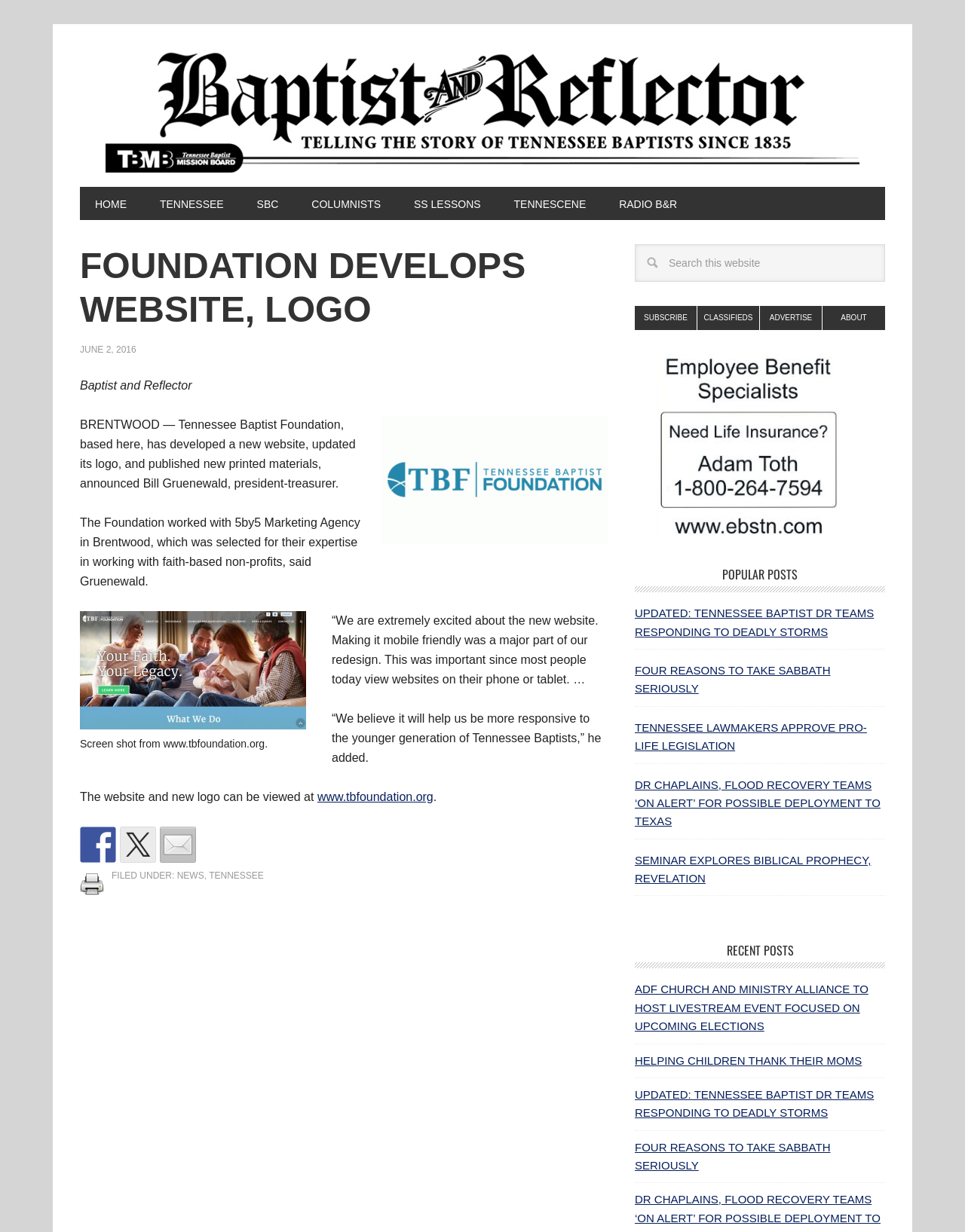Given the following UI element description: "name="s" placeholder="Search this website"", find the bounding box coordinates in the webpage screenshot.

[0.658, 0.198, 0.917, 0.229]